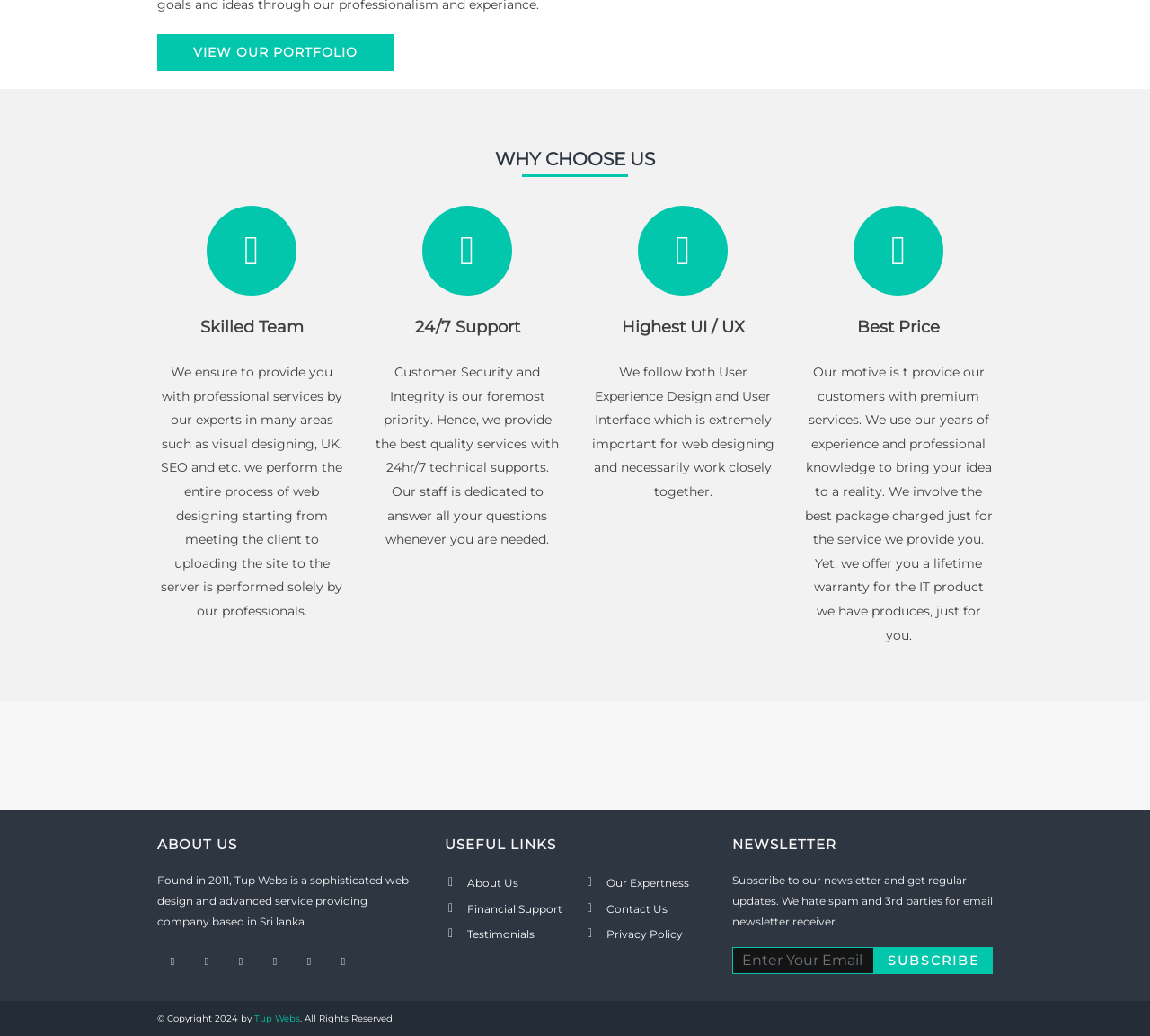Identify the coordinates of the bounding box for the element described below: "Reviews". Return the coordinates as four float numbers between 0 and 1: [left, top, right, bottom].

None